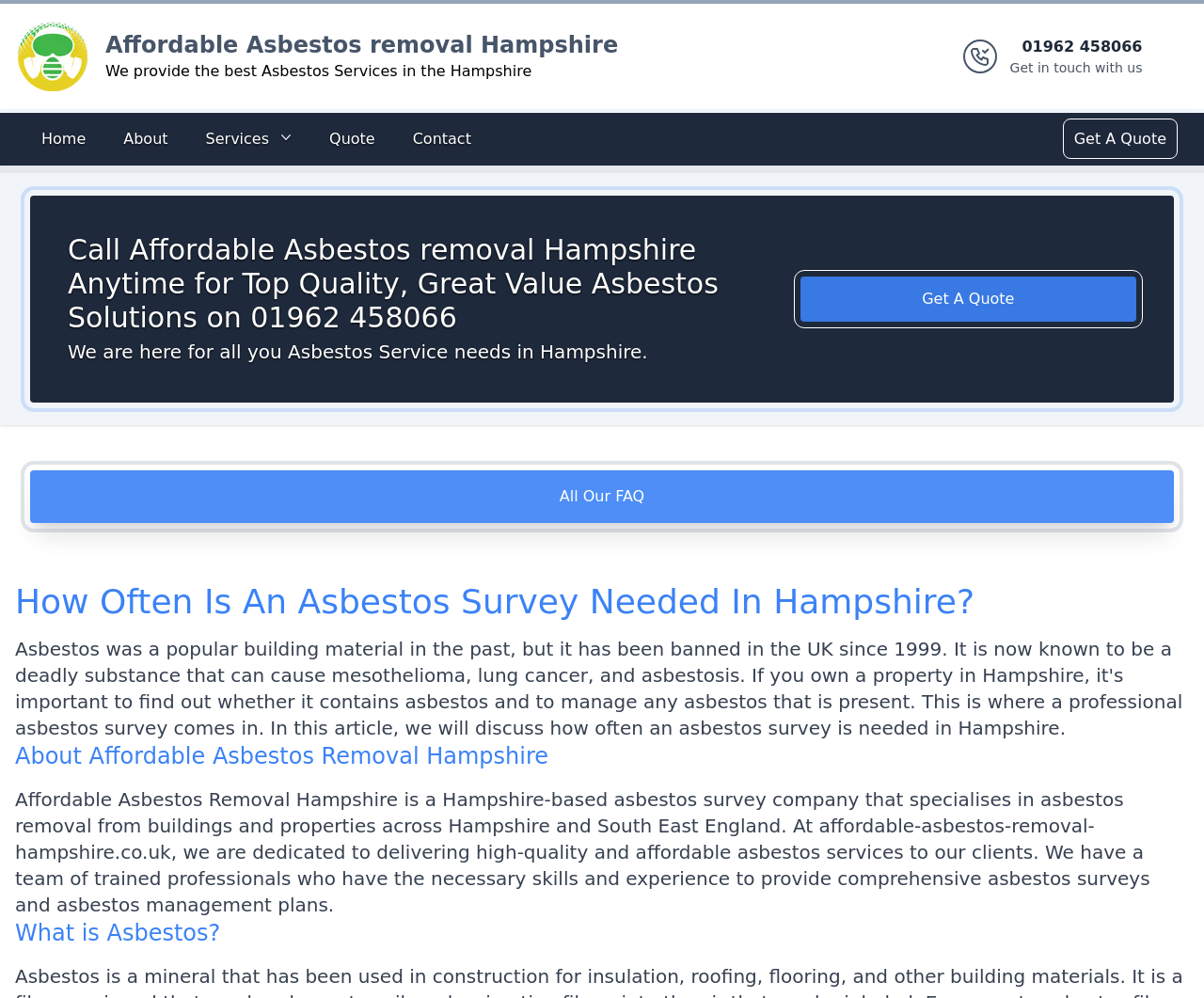Please identify the coordinates of the bounding box that should be clicked to fulfill this instruction: "Get in touch with us by phone".

[0.839, 0.036, 0.949, 0.077]